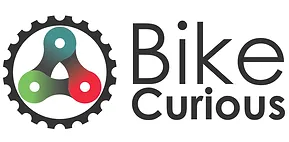Give a concise answer using only one word or phrase for this question:
What is the likely purpose of Bike Curious?

Fostering bicycle-friendly practices